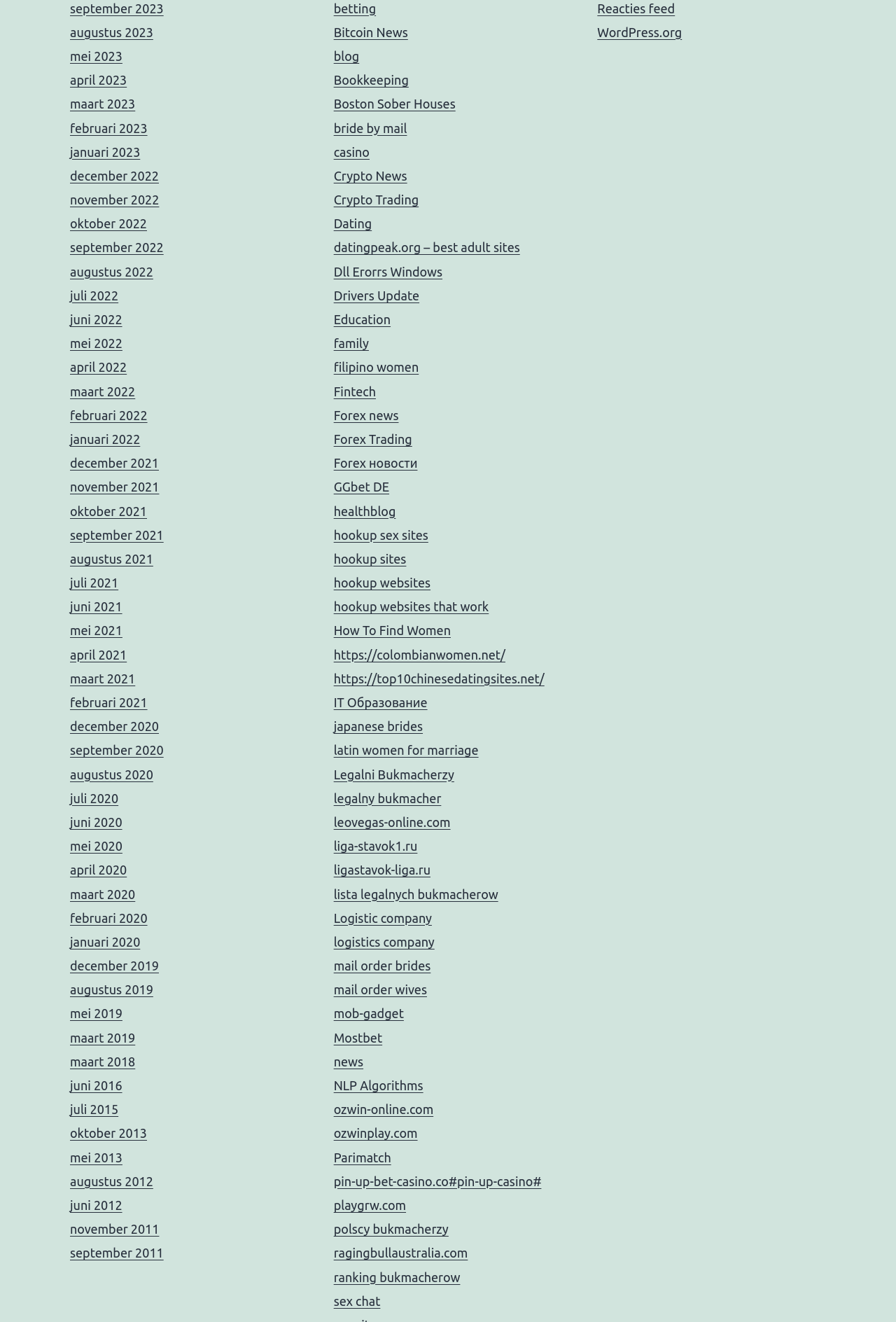Locate the bounding box coordinates of the area where you should click to accomplish the instruction: "click on september 2023".

[0.078, 0.001, 0.183, 0.011]